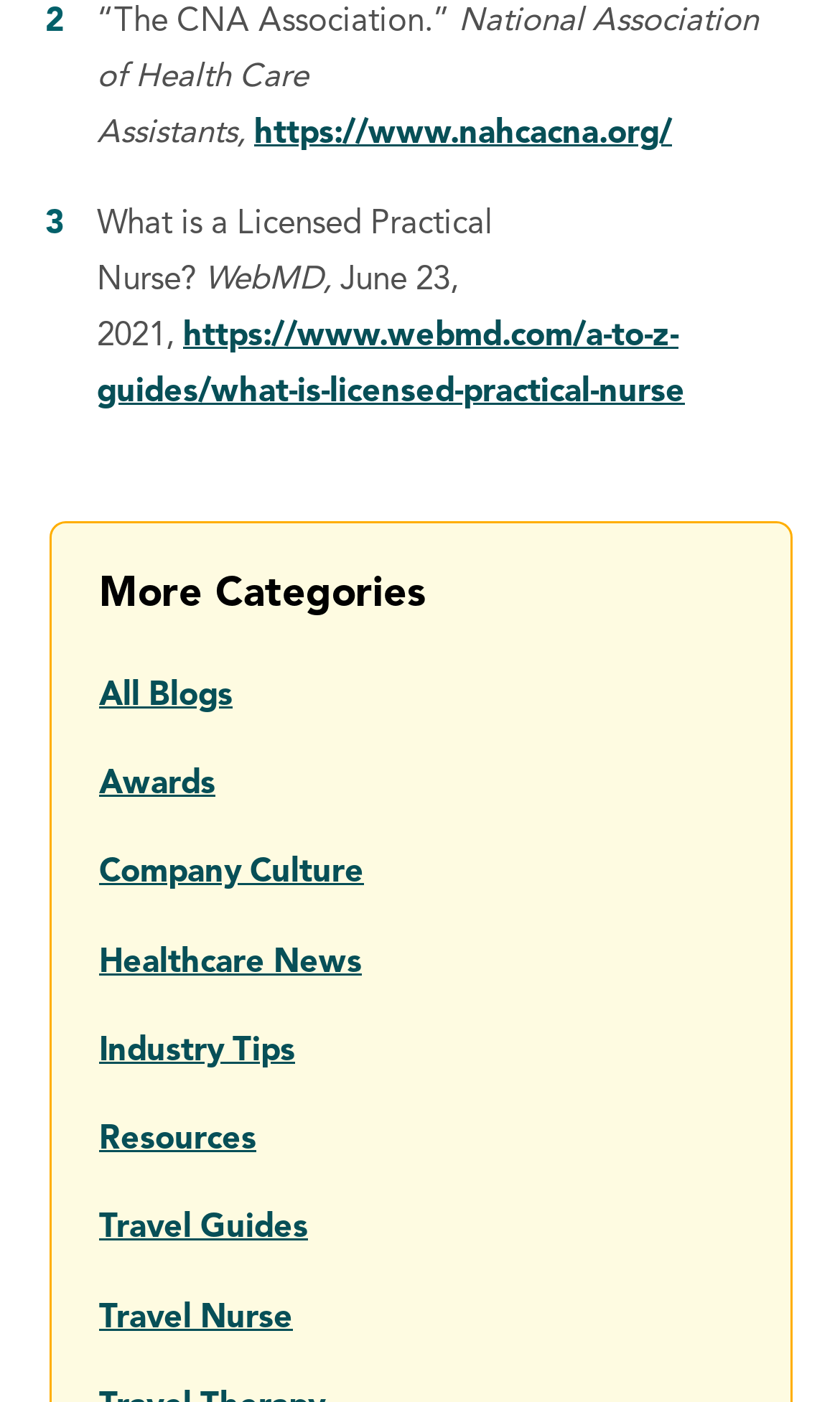Identify the bounding box coordinates of the section to be clicked to complete the task described by the following instruction: "read healthcare news". The coordinates should be four float numbers between 0 and 1, formatted as [left, top, right, bottom].

[0.118, 0.675, 0.431, 0.698]